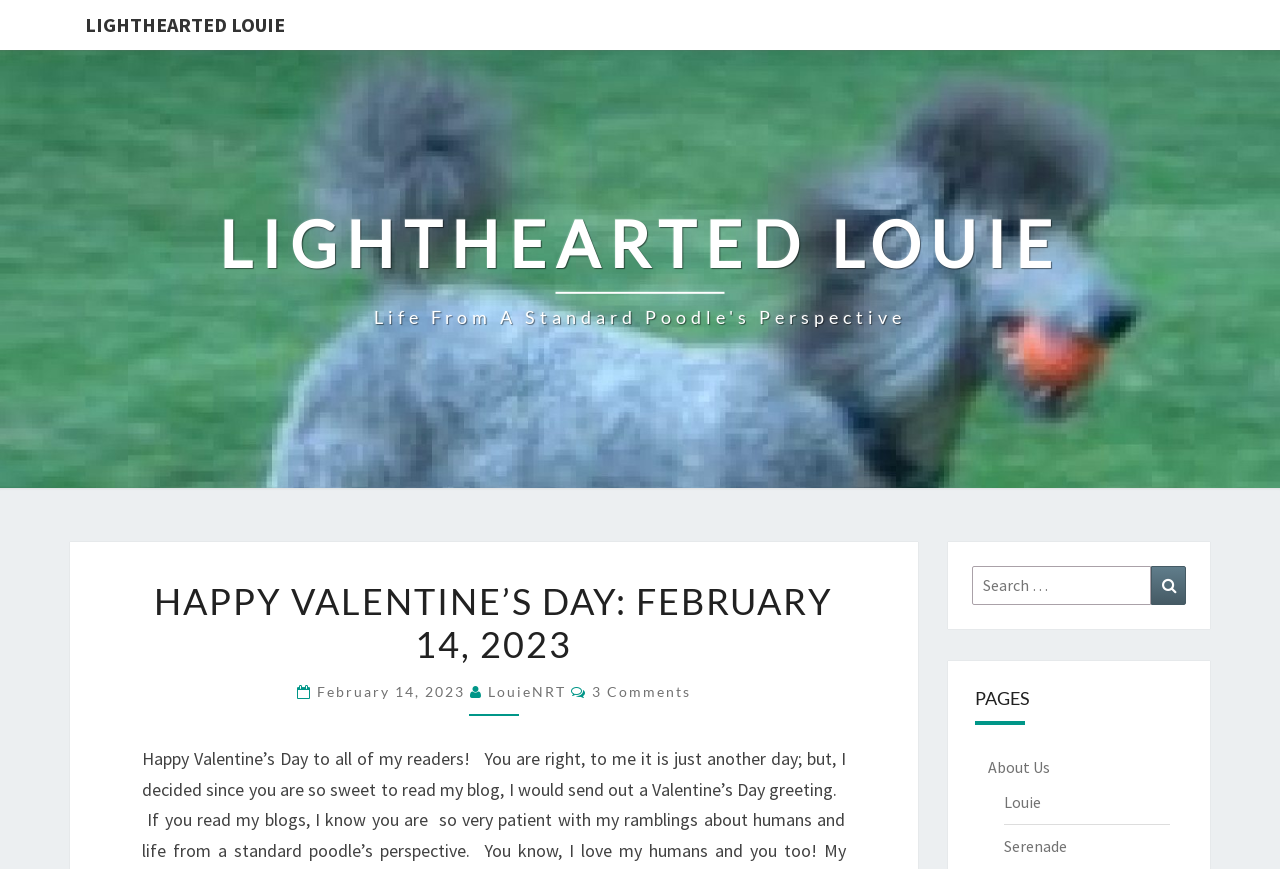Answer the question with a brief word or phrase:
What is the name of the blog?

Lighthearted Louie